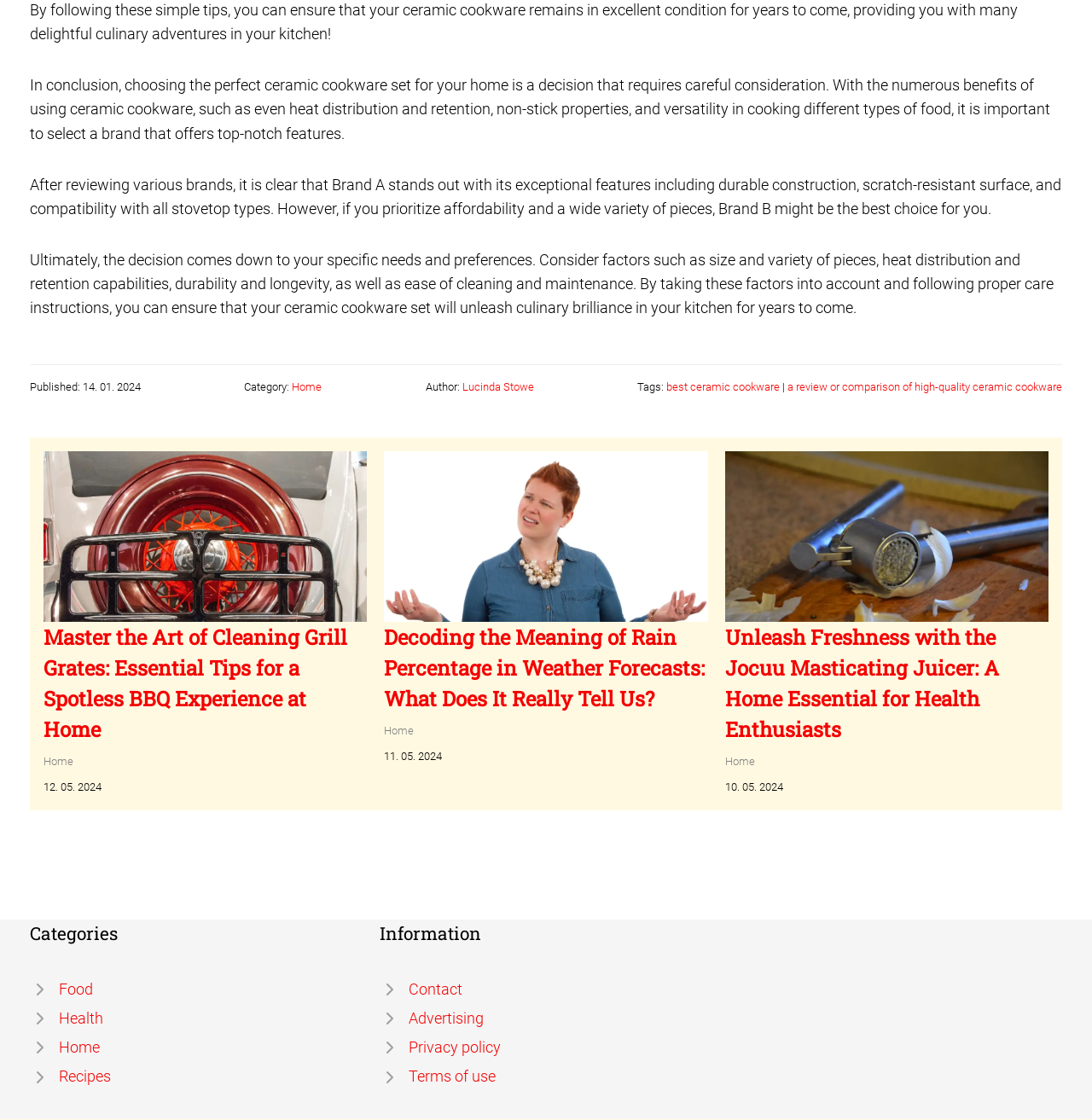Please provide a comprehensive answer to the question based on the screenshot: What are the main categories listed at the bottom of the page?

The main categories listed at the bottom of the page are Food, Health, Home, and Recipes, as indicated by the headings and links in the complementary section.